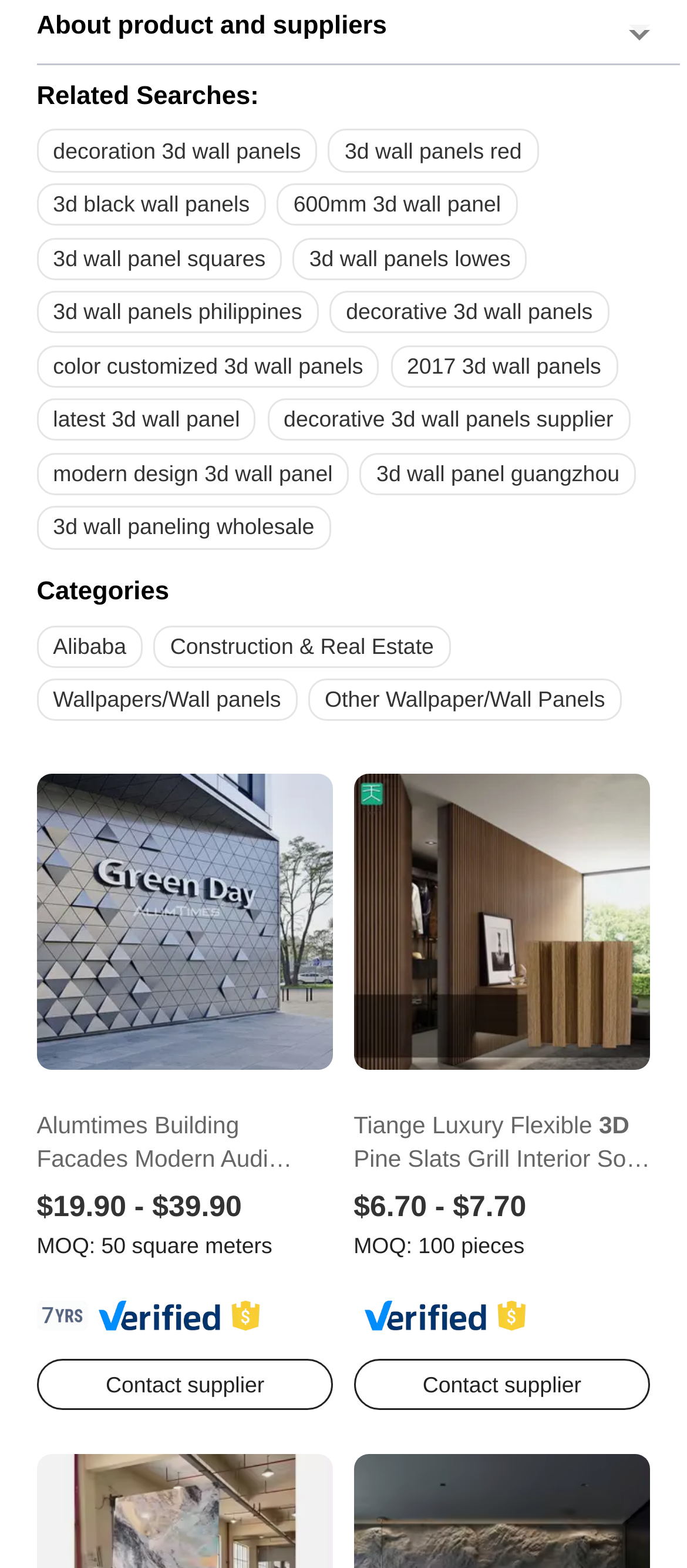Respond to the following question with a brief word or phrase:
What is the price range of the first product?

$19.90 - $39.90